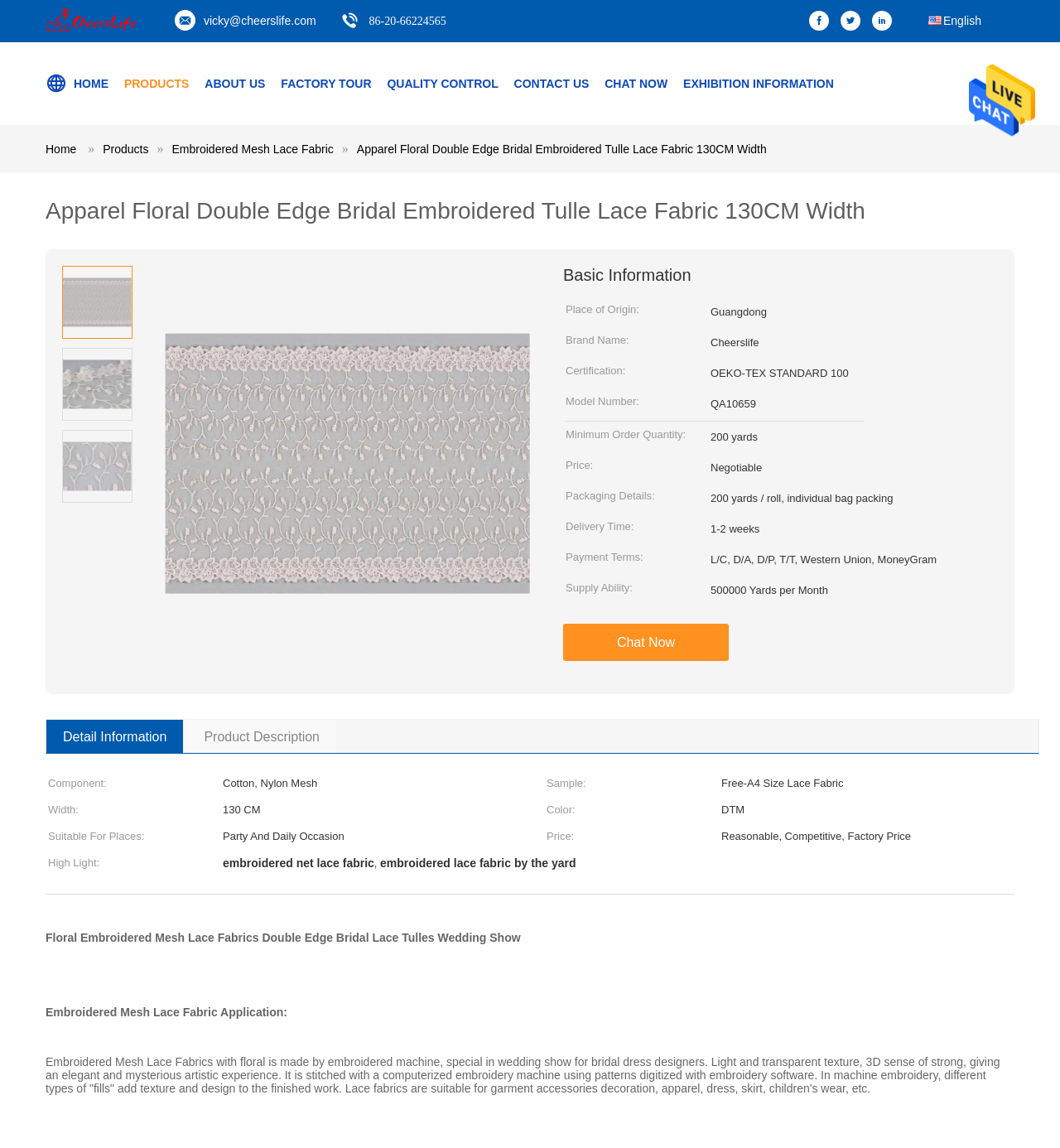Describe in detail what you see on the webpage.

This webpage is about a product, specifically a type of fabric called "Apparel Floral Double Edge Bridal Embroidered Tulle Lace Fabric" with a width of 130CM. 

At the top of the page, there is a navigation menu with links to "Home", "Products", "About Us", "Factory Tour", "Quality Control", and "Contact Us". Below this menu, there is a heading with the product name, followed by a table displaying the product's basic information, including its place of origin, brand name, certification, model number, minimum order quantity, price, packaging details, delivery time, and payment terms.

To the left of the table, there are several images of the product, showcasing its design and texture. Below the table, there is a section with detailed product information, including its component, sample, width, color, and suitable uses. This section also mentions the price and highlights of the product.

On the right side of the page, there are links to "Send Message", "Chat Now", and an email address. There is also a section with links to "English" and several social media platforms. At the bottom of the page, there are links to "Exhibition Information" and other related products.